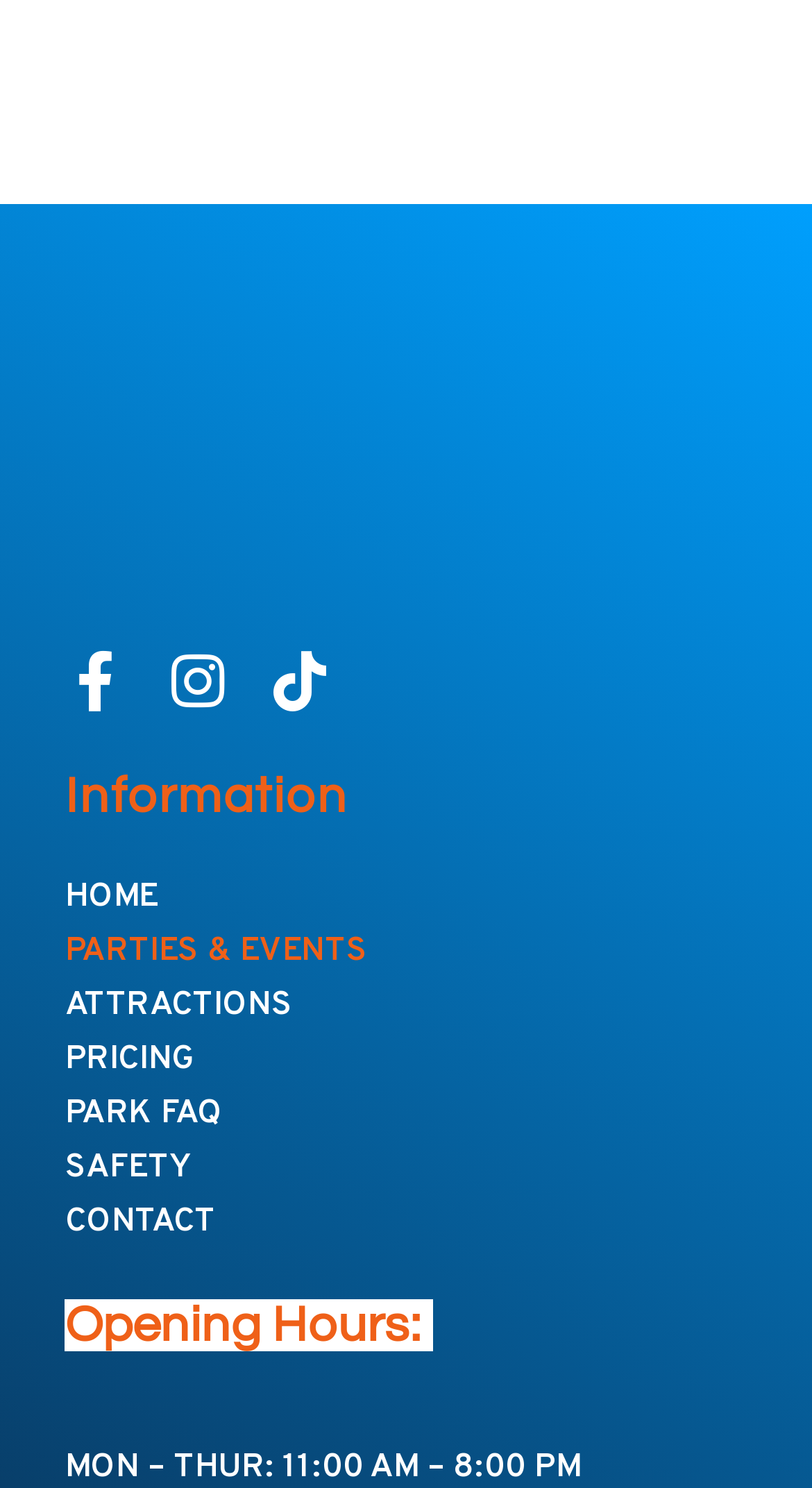Locate the bounding box coordinates of the element that should be clicked to execute the following instruction: "Open the menu".

None